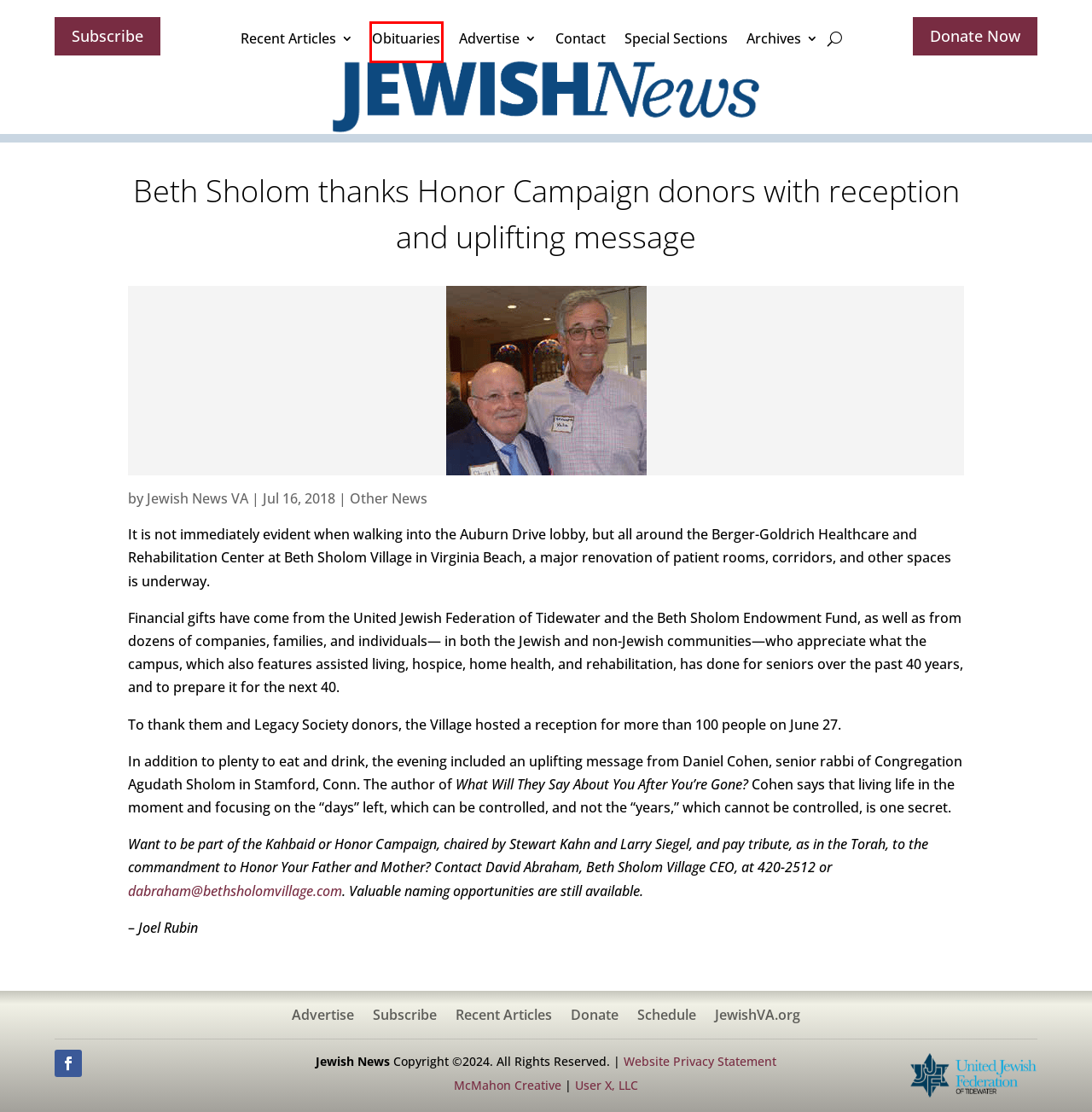Examine the screenshot of the webpage, which includes a red bounding box around an element. Choose the best matching webpage description for the page that will be displayed after clicking the element inside the red bounding box. Here are the candidates:
A. Contact Us | Jewish News
B. Special Sections (old) | Jewish News
C. Obituaries | Jewish News
D. Advertise | Jewish News
E. JewishVa
 | Jewish VA.org
F. Other News | Jewish News
G. Subscribe to Jewish News | Jewish News
H. Donate | Jewish News

C